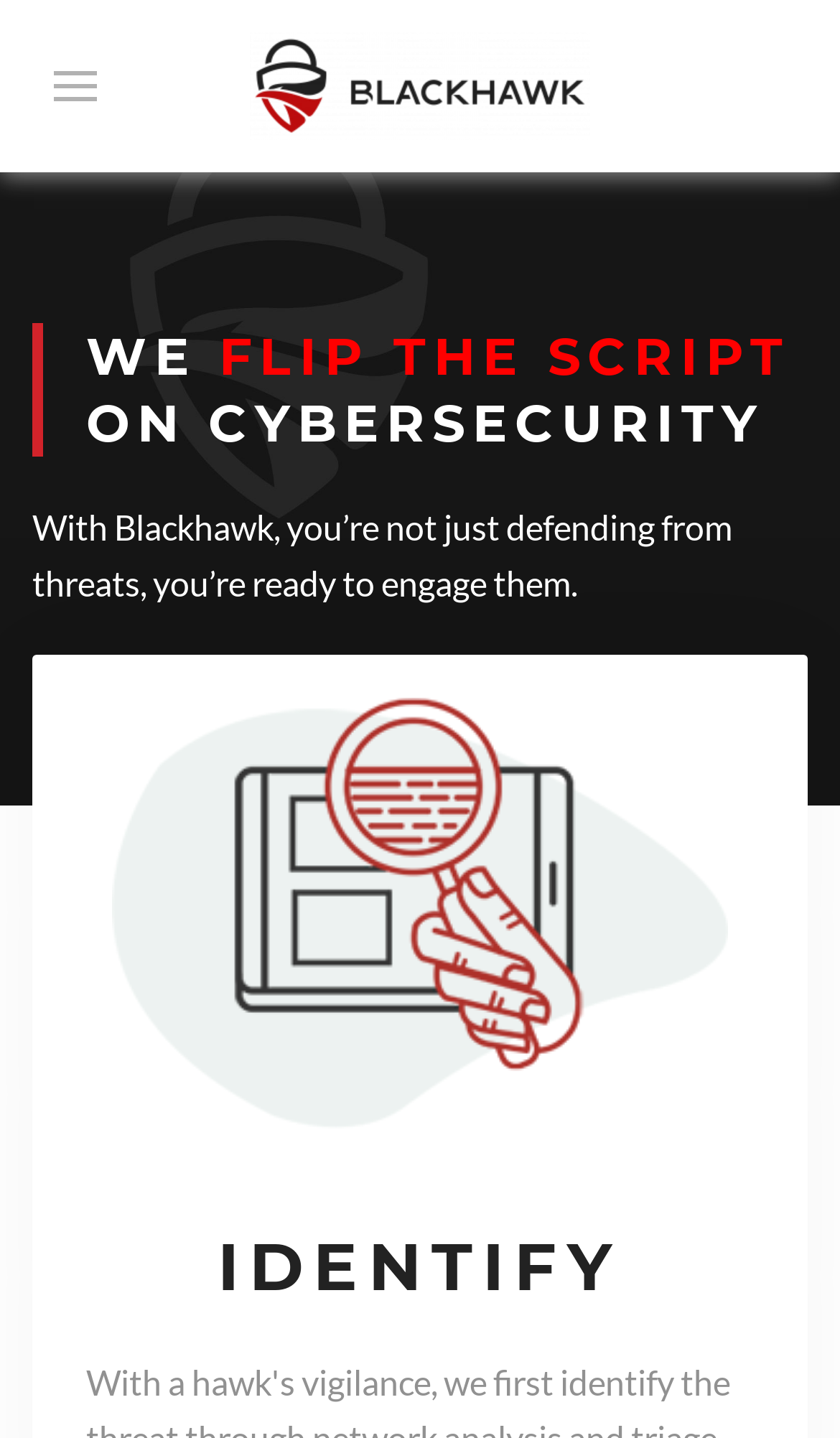Please provide a comprehensive answer to the question based on the screenshot: What is the first step in Blackhawk's cybersecurity process?

The image 'identity-icon' and the heading 'IDENTIFY' suggest that the first step in Blackhawk's cybersecurity process is to identify threats.